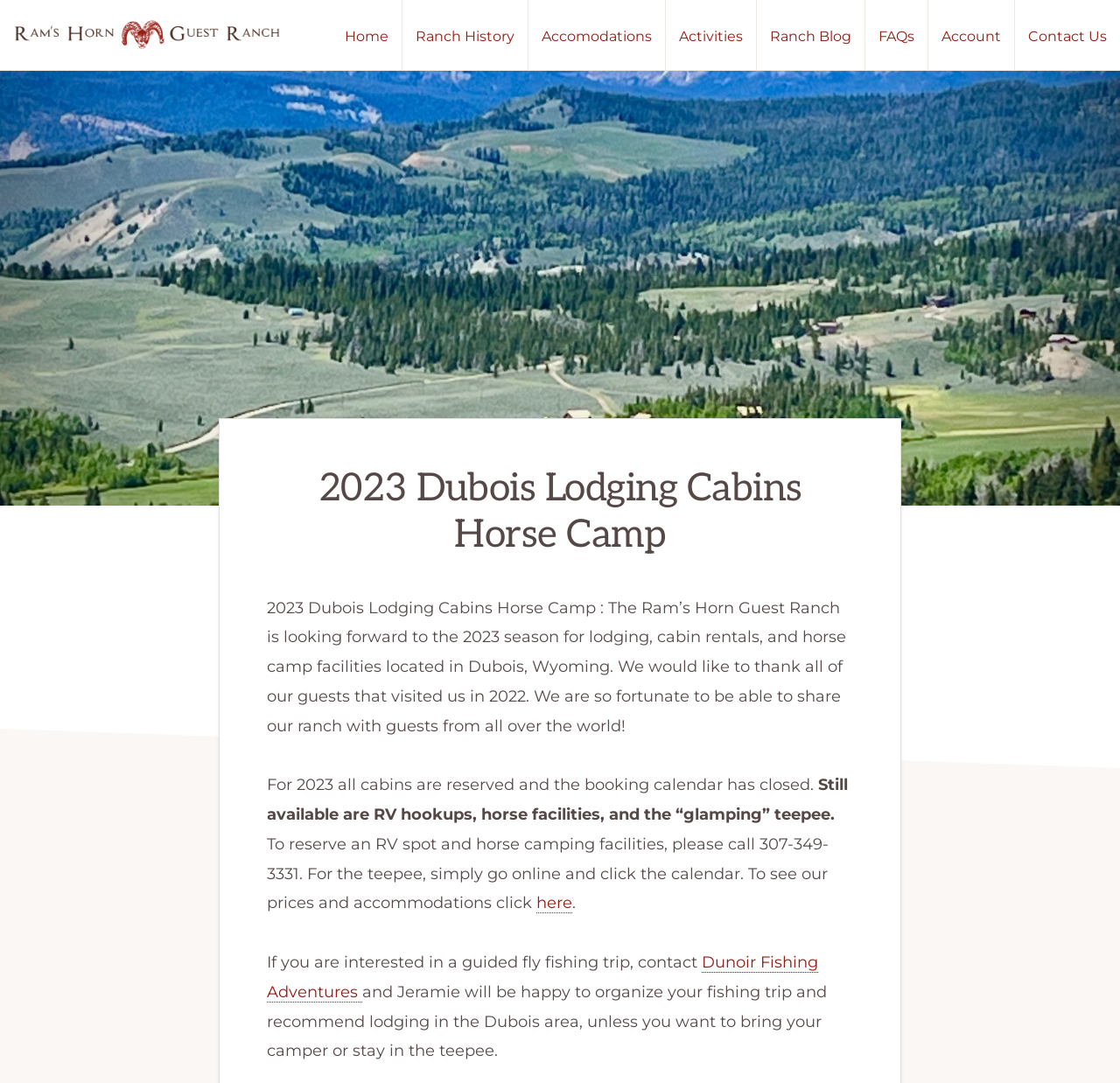Provide the bounding box coordinates for the specified HTML element described in this description: "Contact Us". The coordinates should be four float numbers ranging from 0 to 1, in the format [left, top, right, bottom].

[0.461, 0.955, 0.593, 0.998]